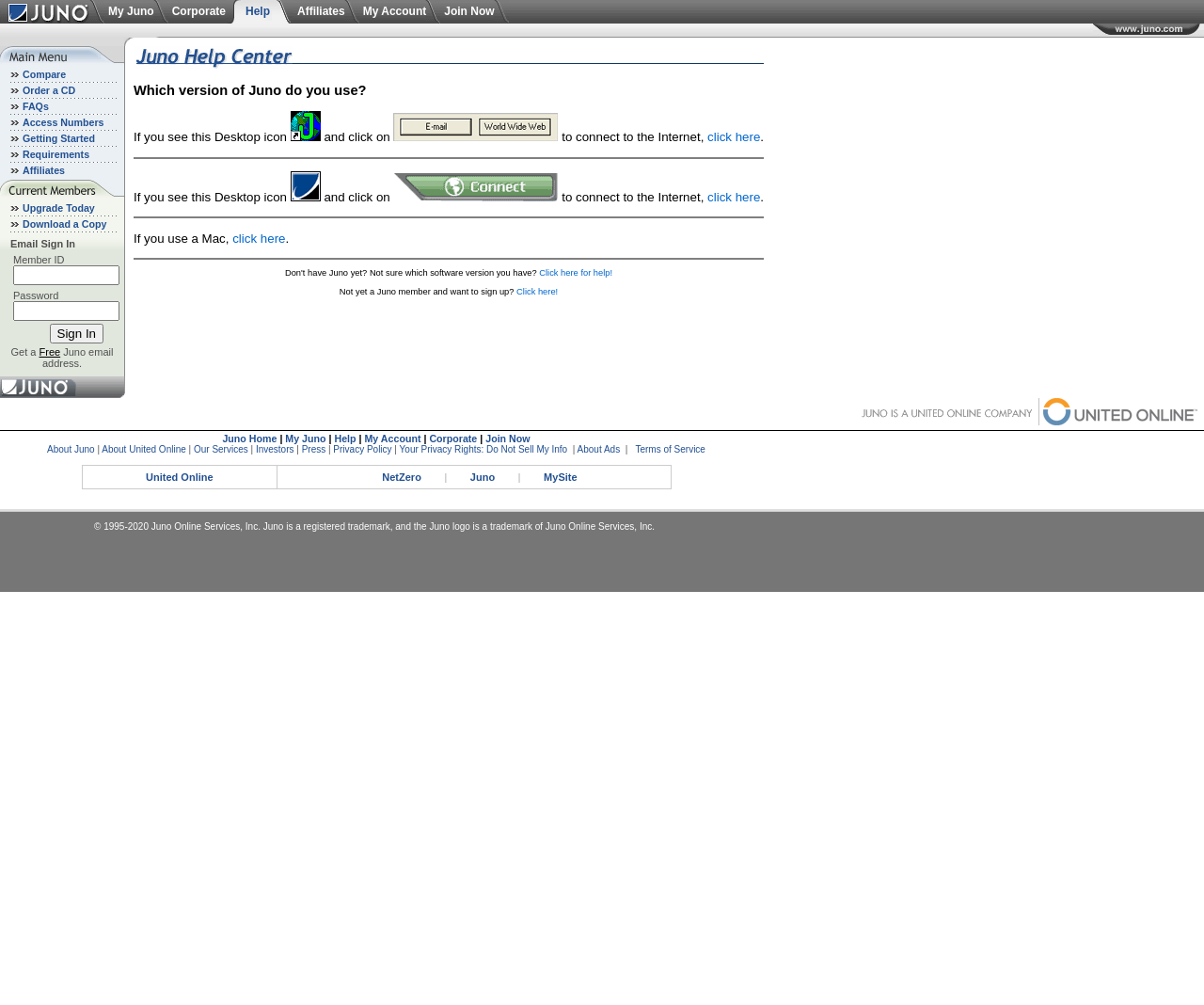Determine the bounding box for the described HTML element: "https://www.ncbi.nlm.nih.gov/books/NBK25497/". Ensure the coordinates are four float numbers between 0 and 1 in the format [left, top, right, bottom].

None